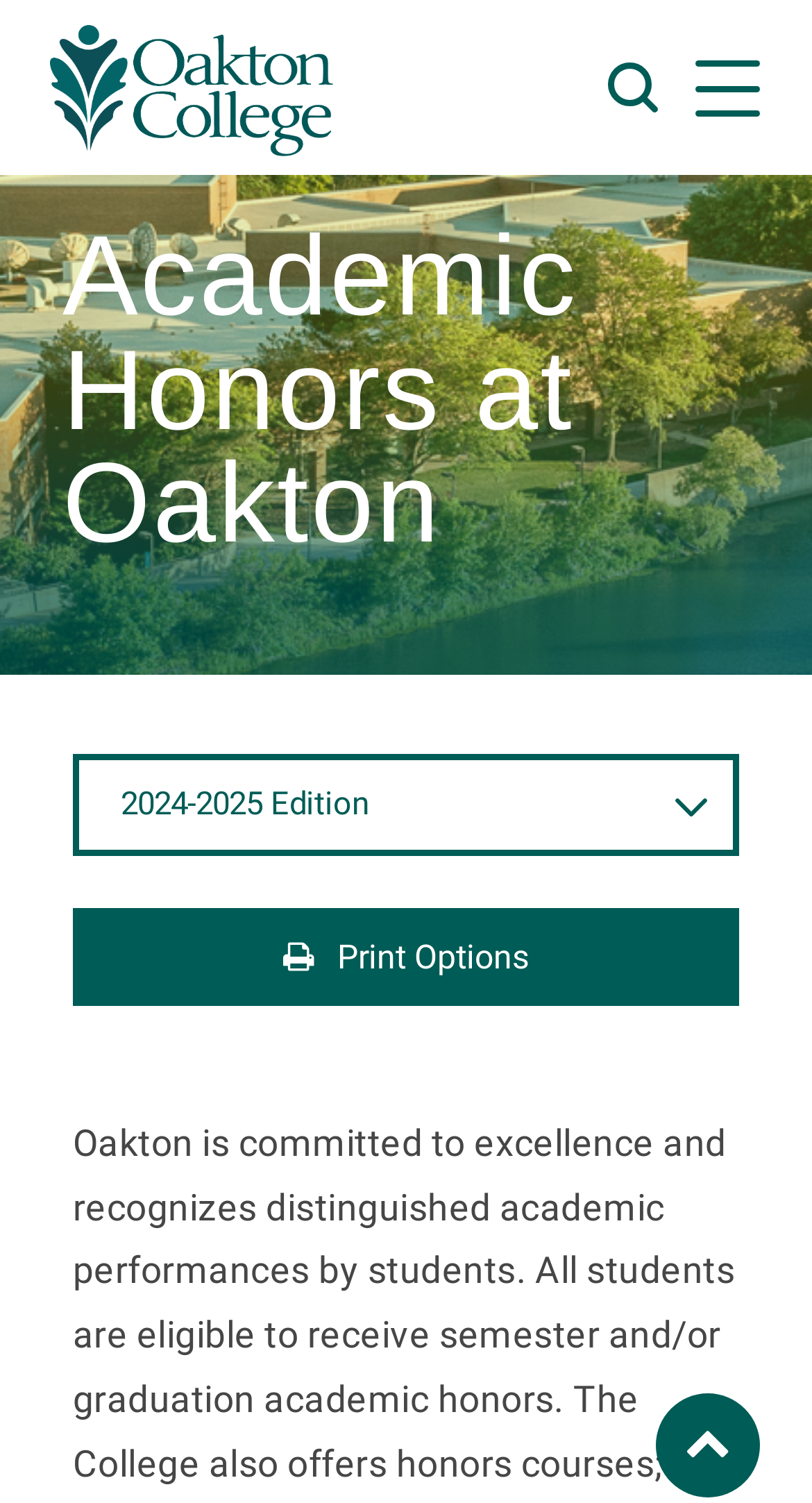What is the function of the 'Print Options' button?
Provide a one-word or short-phrase answer based on the image.

To print the page